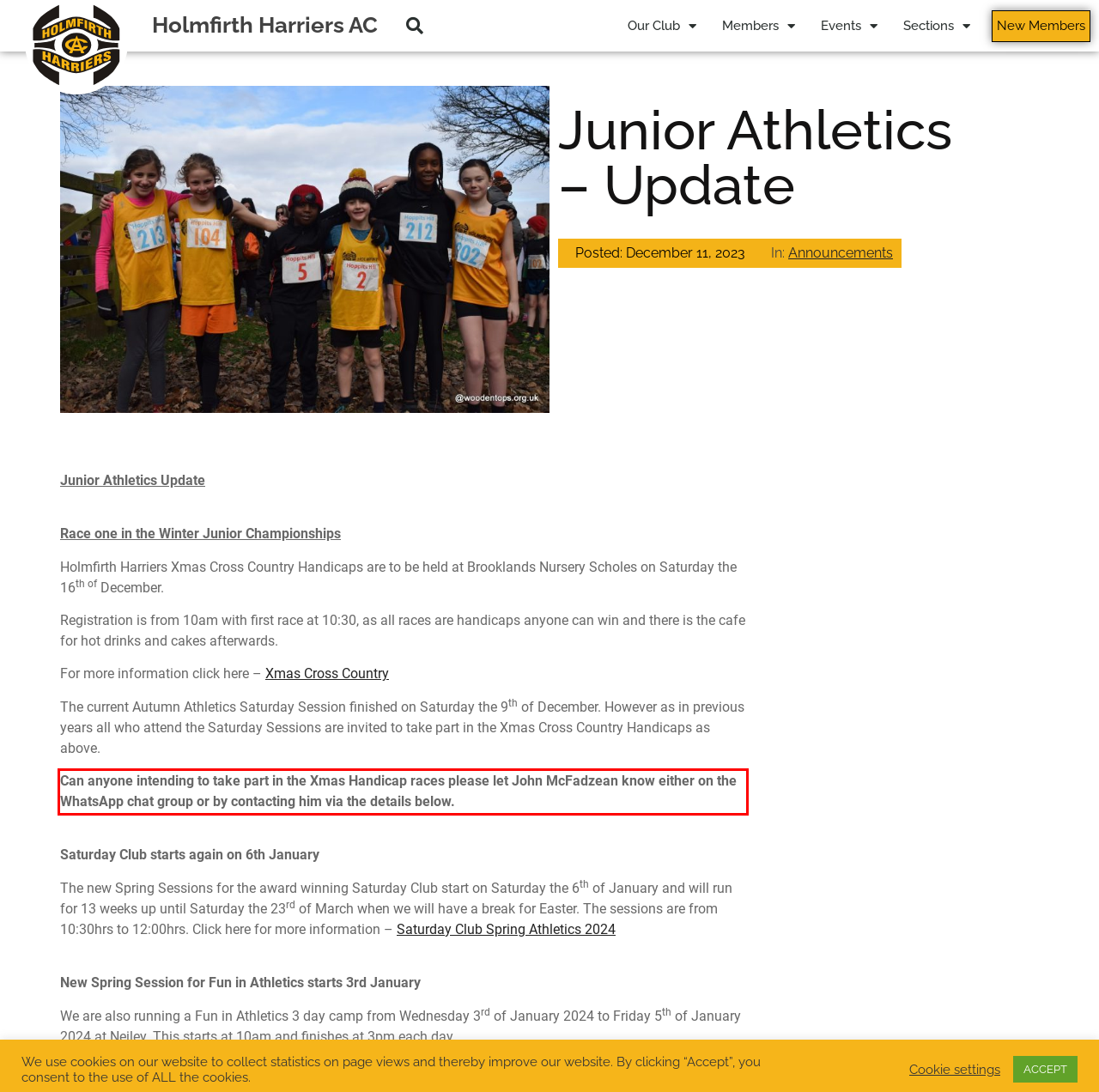Please analyze the provided webpage screenshot and perform OCR to extract the text content from the red rectangle bounding box.

Can anyone intending to take part in the Xmas Handicap races please let John McFadzean know either on the WhatsApp chat group or by contacting him via the details below.